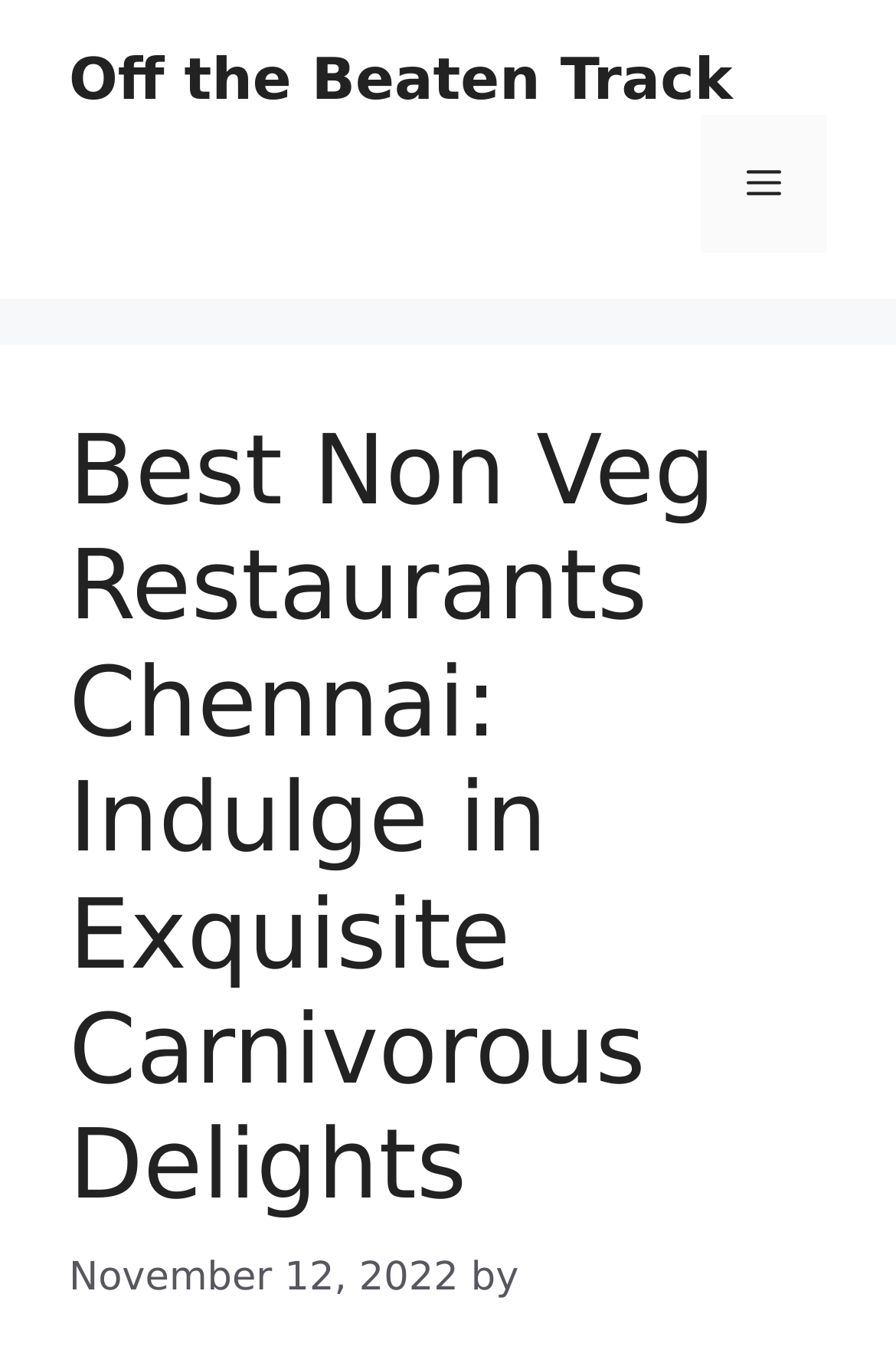Please reply with a single word or brief phrase to the question: 
What is the date of the latest article?

November 12, 2022